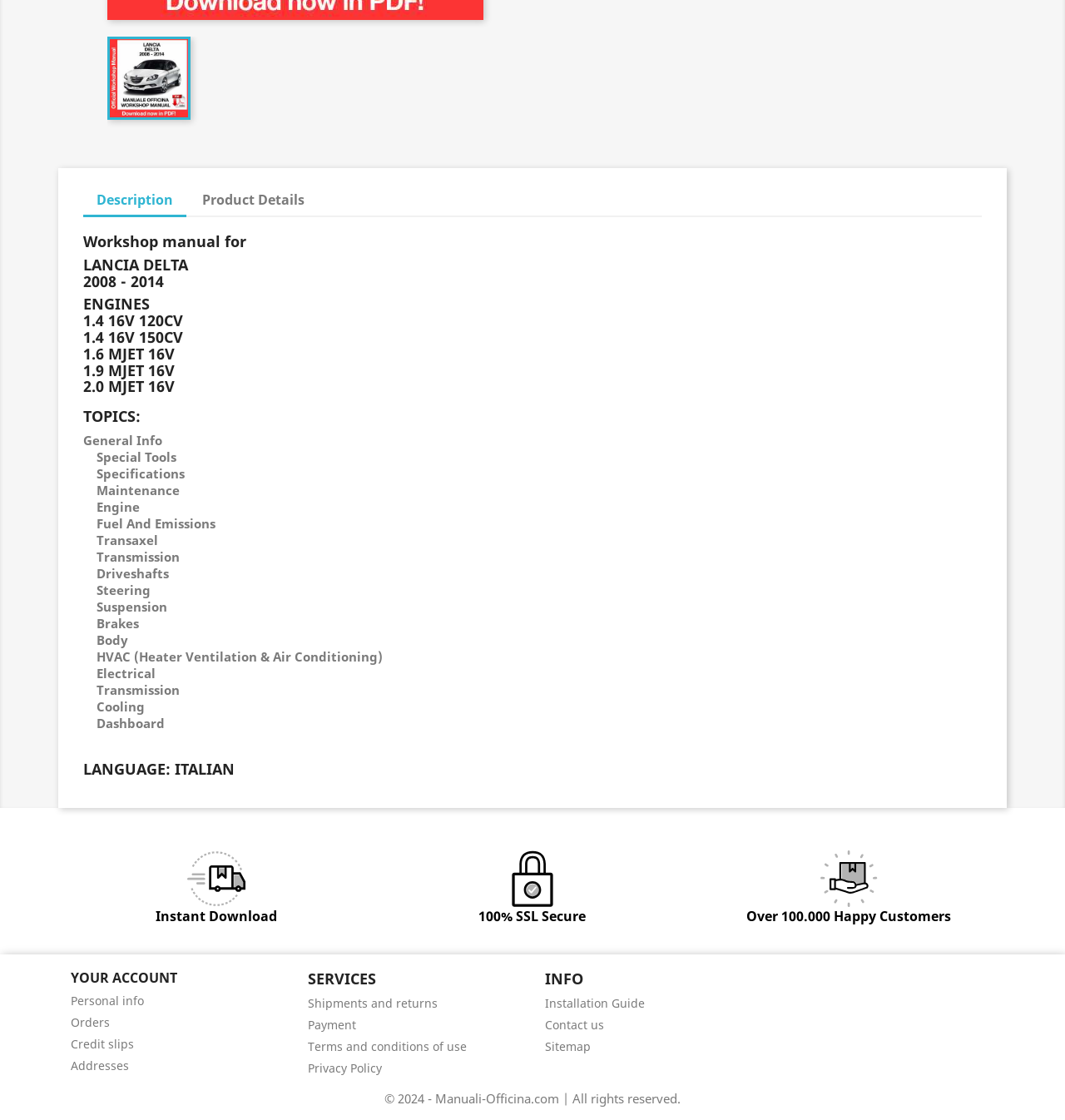Using the webpage screenshot and the element description Installation Guide, determine the bounding box coordinates. Specify the coordinates in the format (top-left x, top-left y, bottom-right x, bottom-right y) with values ranging from 0 to 1.

[0.512, 0.888, 0.605, 0.902]